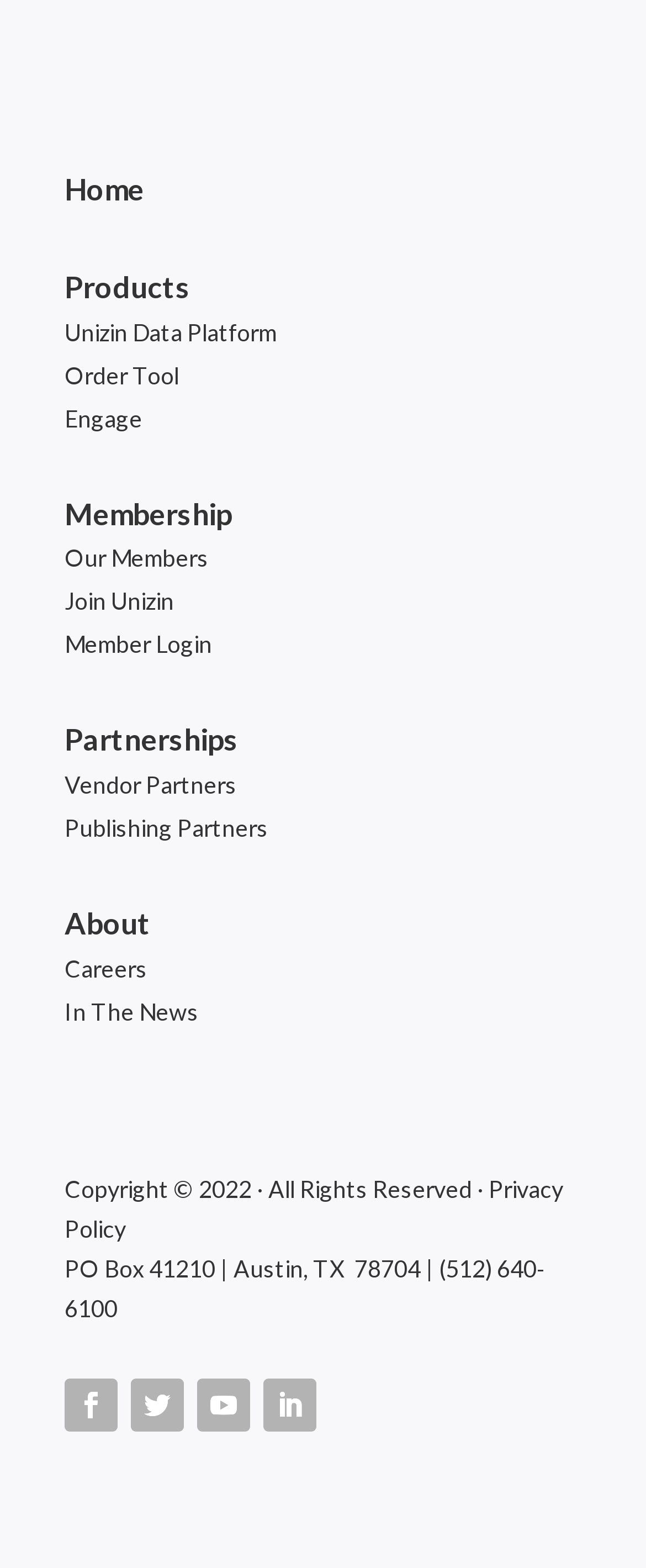What is the copyright year mentioned in the footer section?
Identify the answer in the screenshot and reply with a single word or phrase.

2022